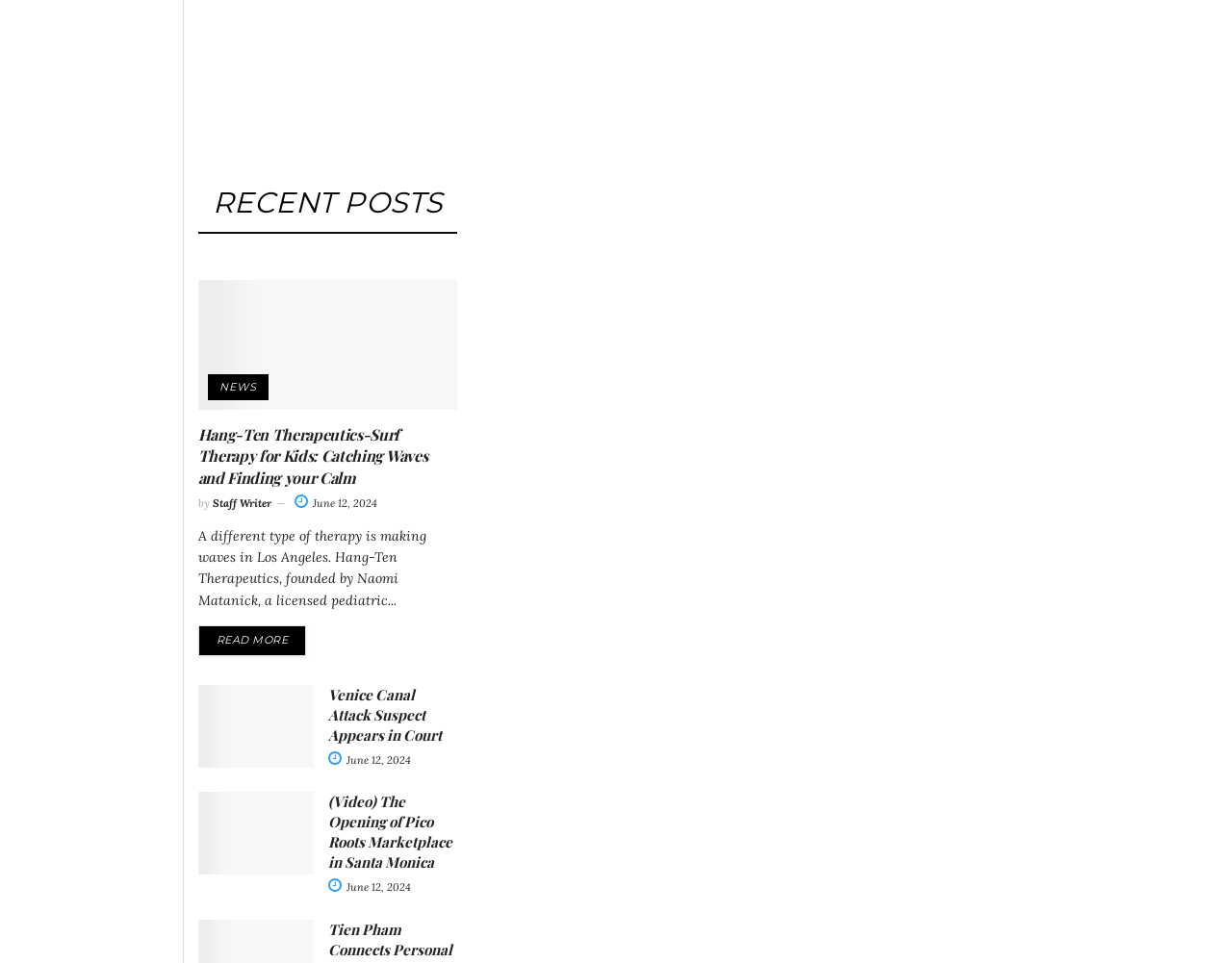Return the bounding box coordinates of the UI element that corresponds to this description: "Skip to main content". The coordinates must be given as four float numbers in the range of 0 and 1, [left, top, right, bottom].

None